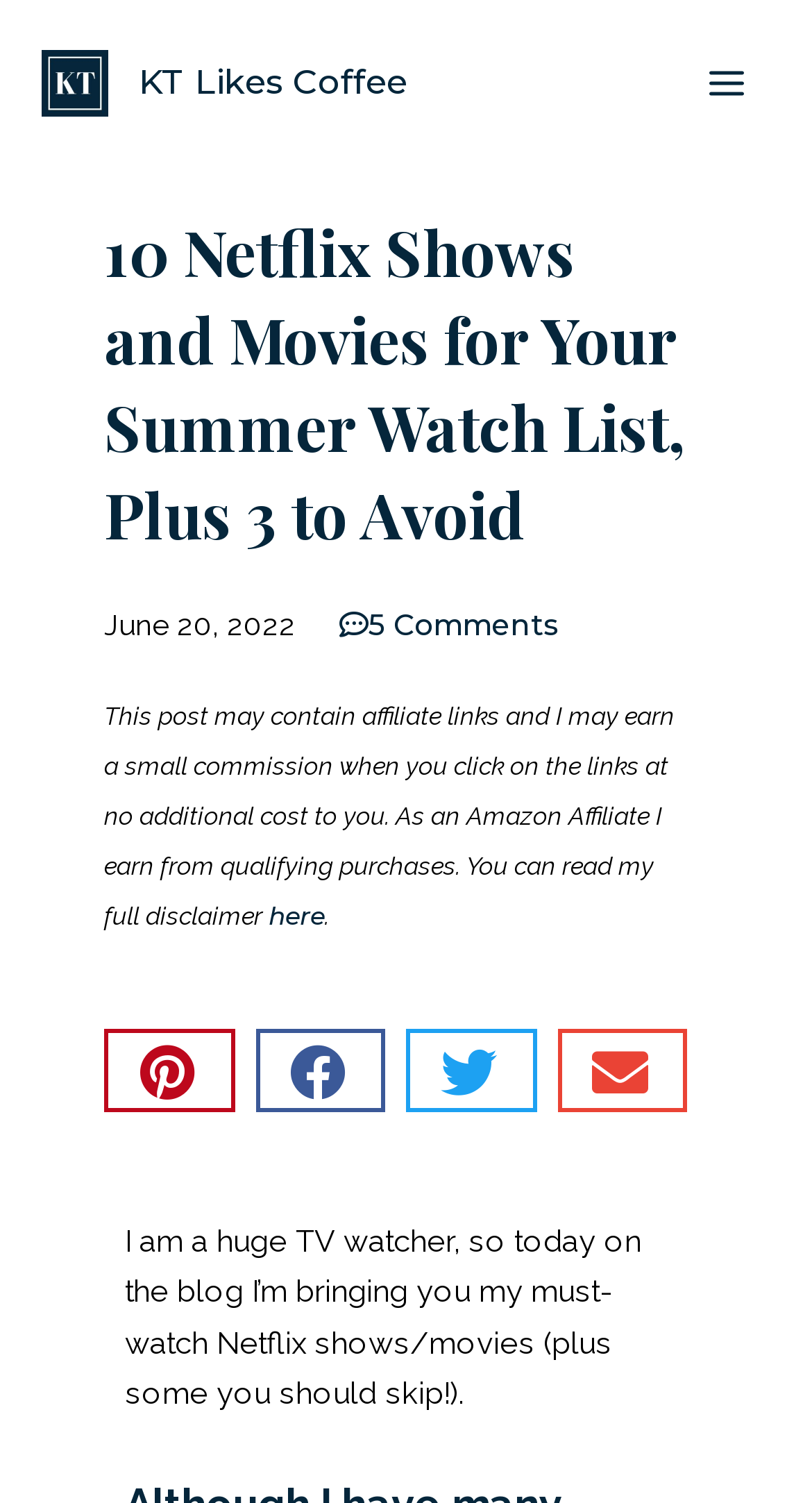Please respond in a single word or phrase: 
What is the purpose of the webpage?

Sharing summer watch list